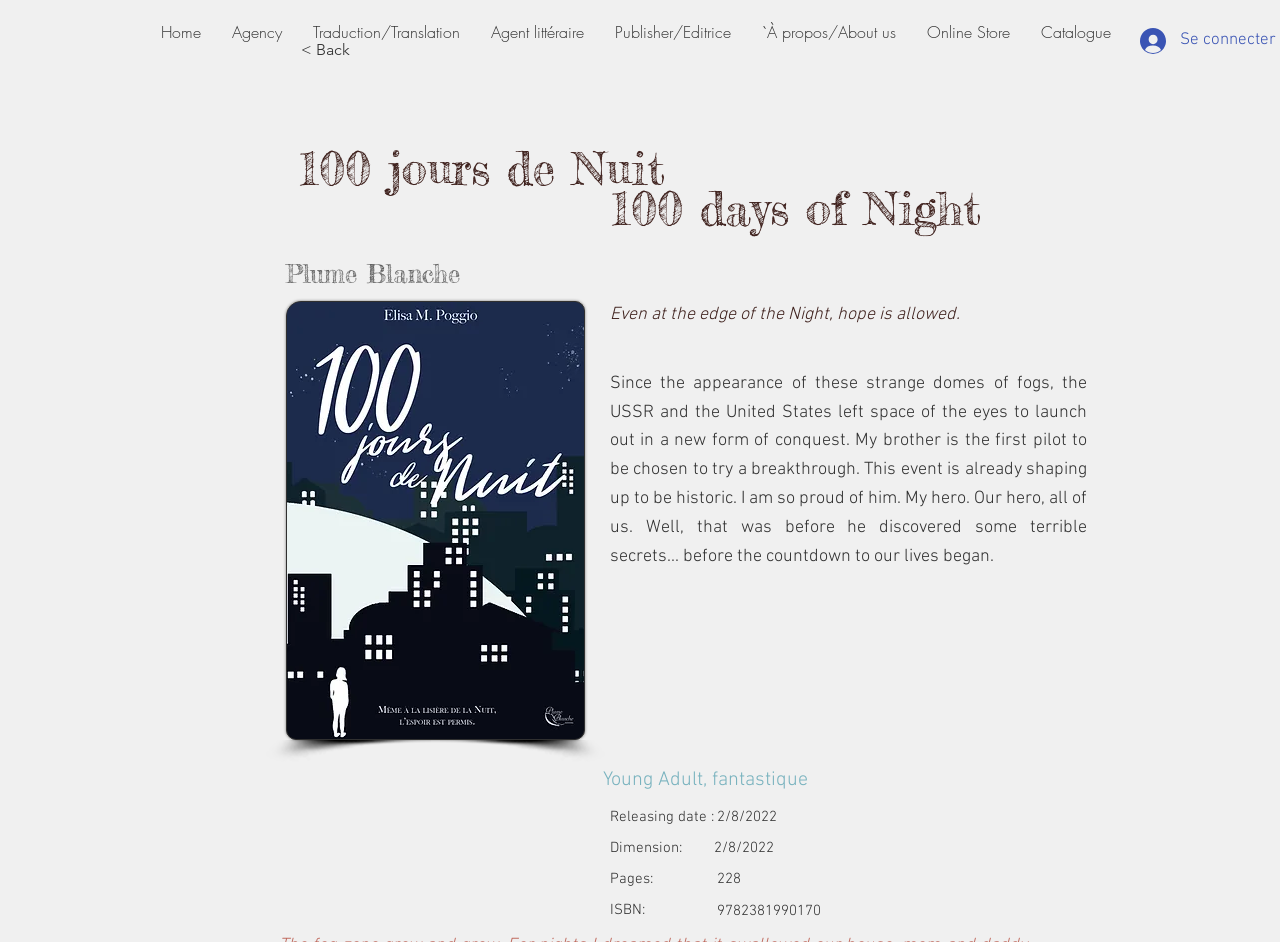What is the name of the book?
Refer to the image and provide a one-word or short phrase answer.

100 jours de Nuit